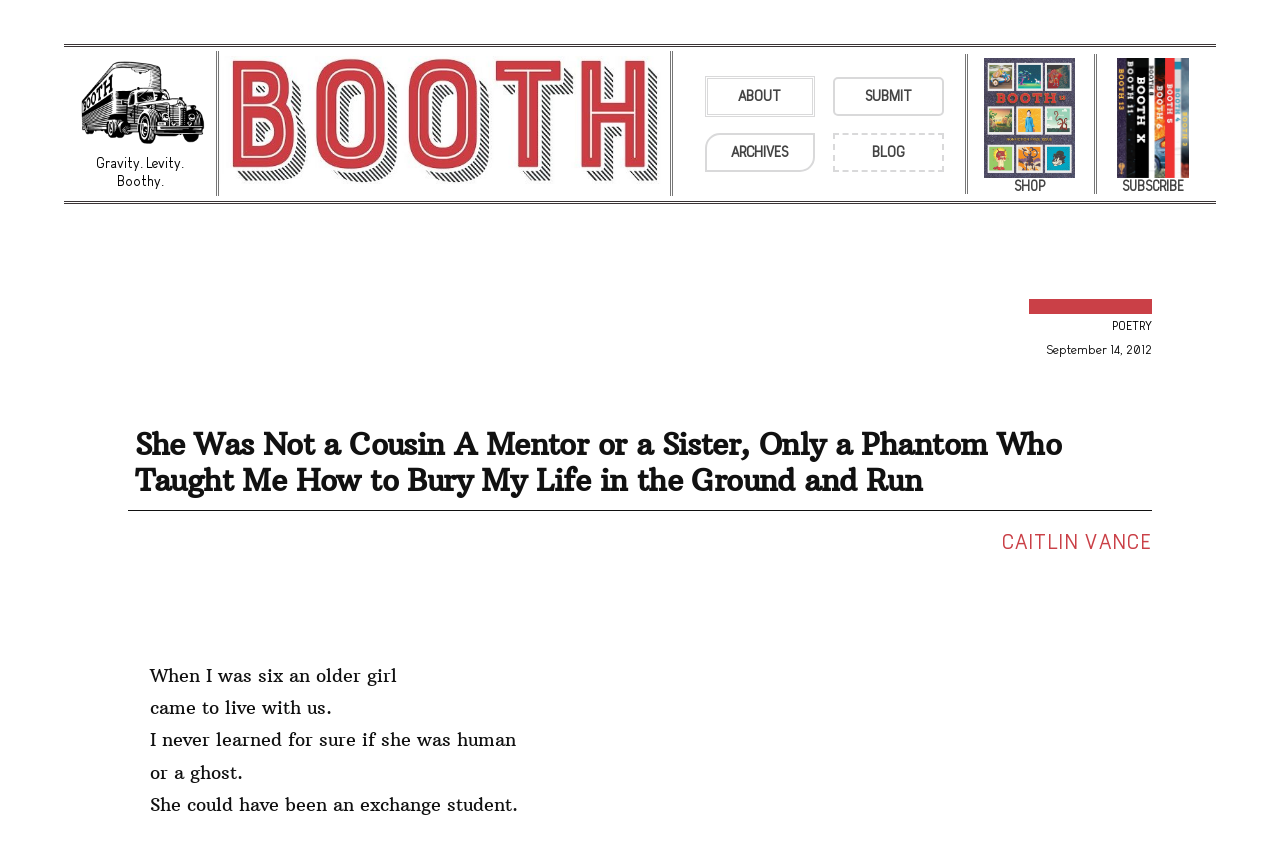What is the title of the article?
Based on the image, answer the question with a single word or brief phrase.

She Was Not a Cousin A Mentor or a Sister, Only a Phantom Who Taught Me How to Bury My Life in the Ground and Run